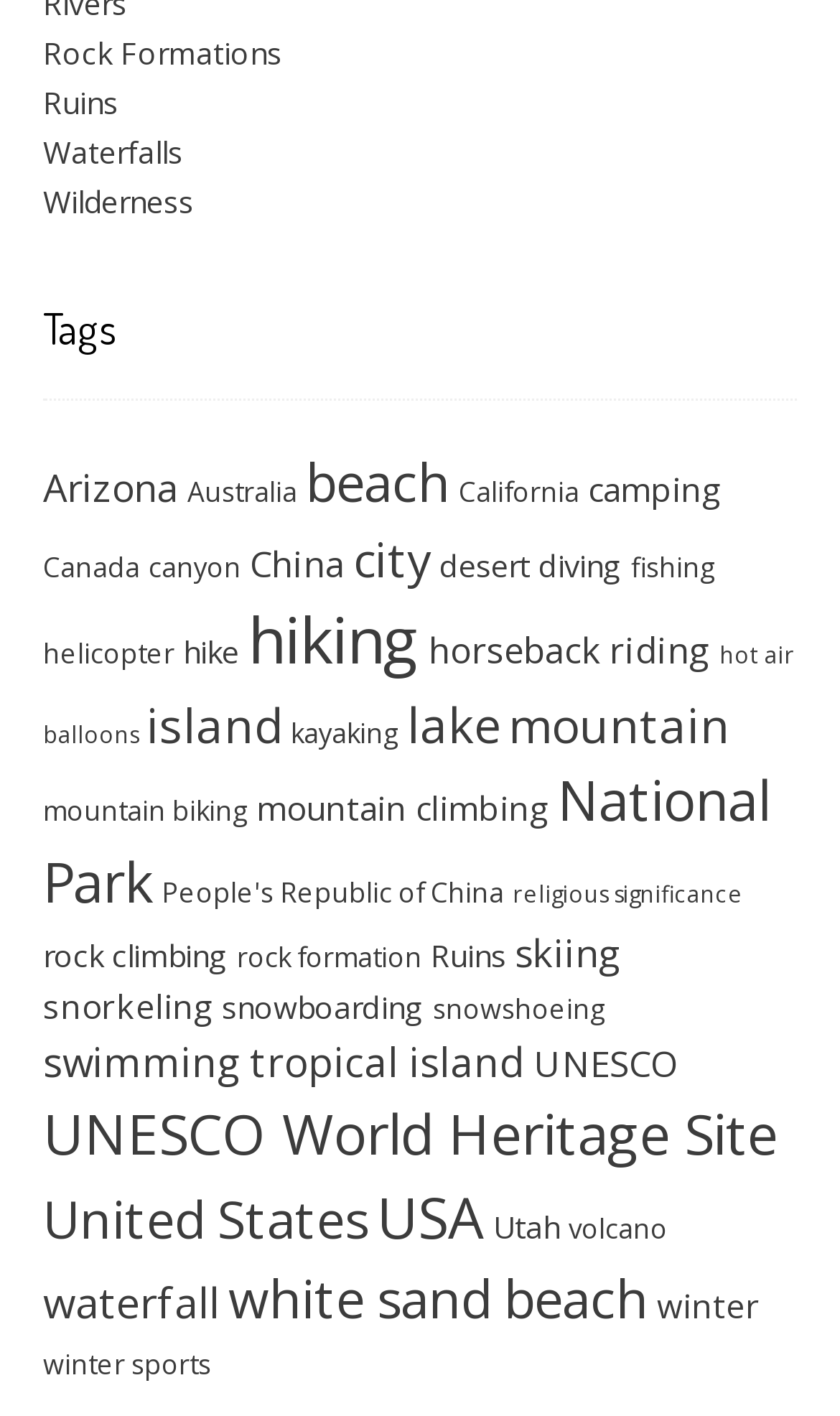Please respond in a single word or phrase: 
How many items are associated with 'beach'?

18